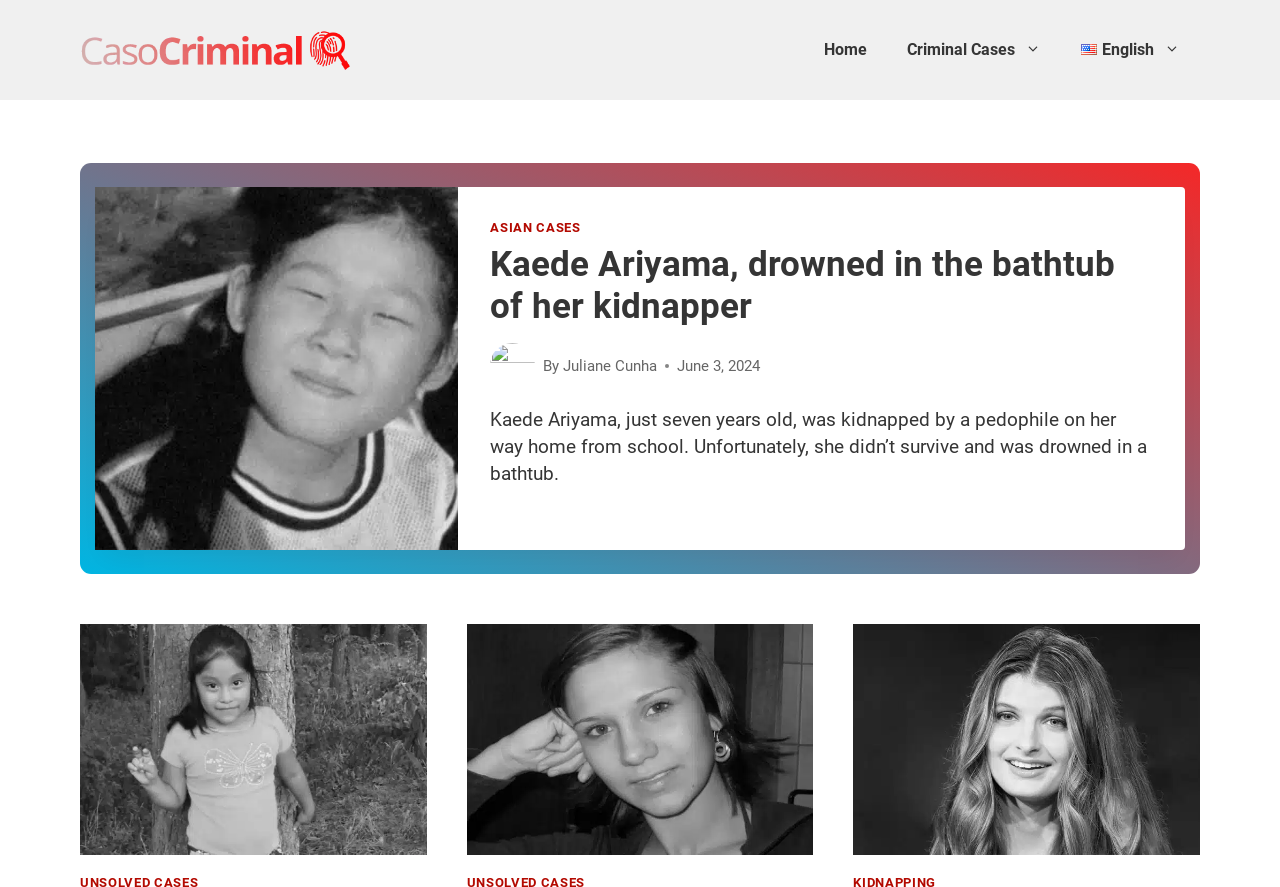Please give the bounding box coordinates of the area that should be clicked to fulfill the following instruction: "Check the article about Dulce Alavez". The coordinates should be in the format of four float numbers from 0 to 1, i.e., [left, top, right, bottom].

[0.062, 0.704, 0.333, 0.964]